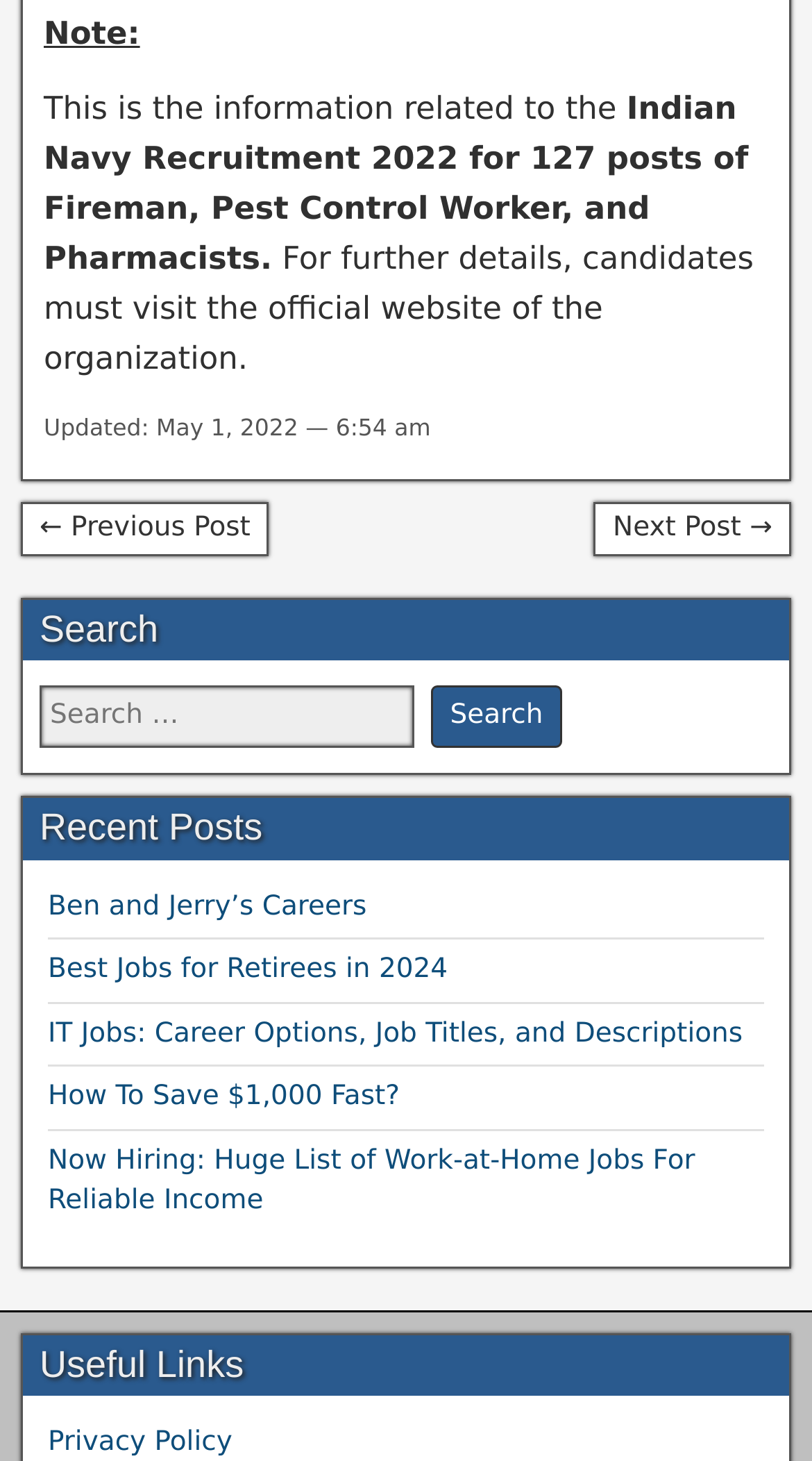Identify the bounding box coordinates of the element to click to follow this instruction: 'Read the privacy policy'. Ensure the coordinates are four float values between 0 and 1, provided as [left, top, right, bottom].

[0.059, 0.977, 0.286, 0.998]